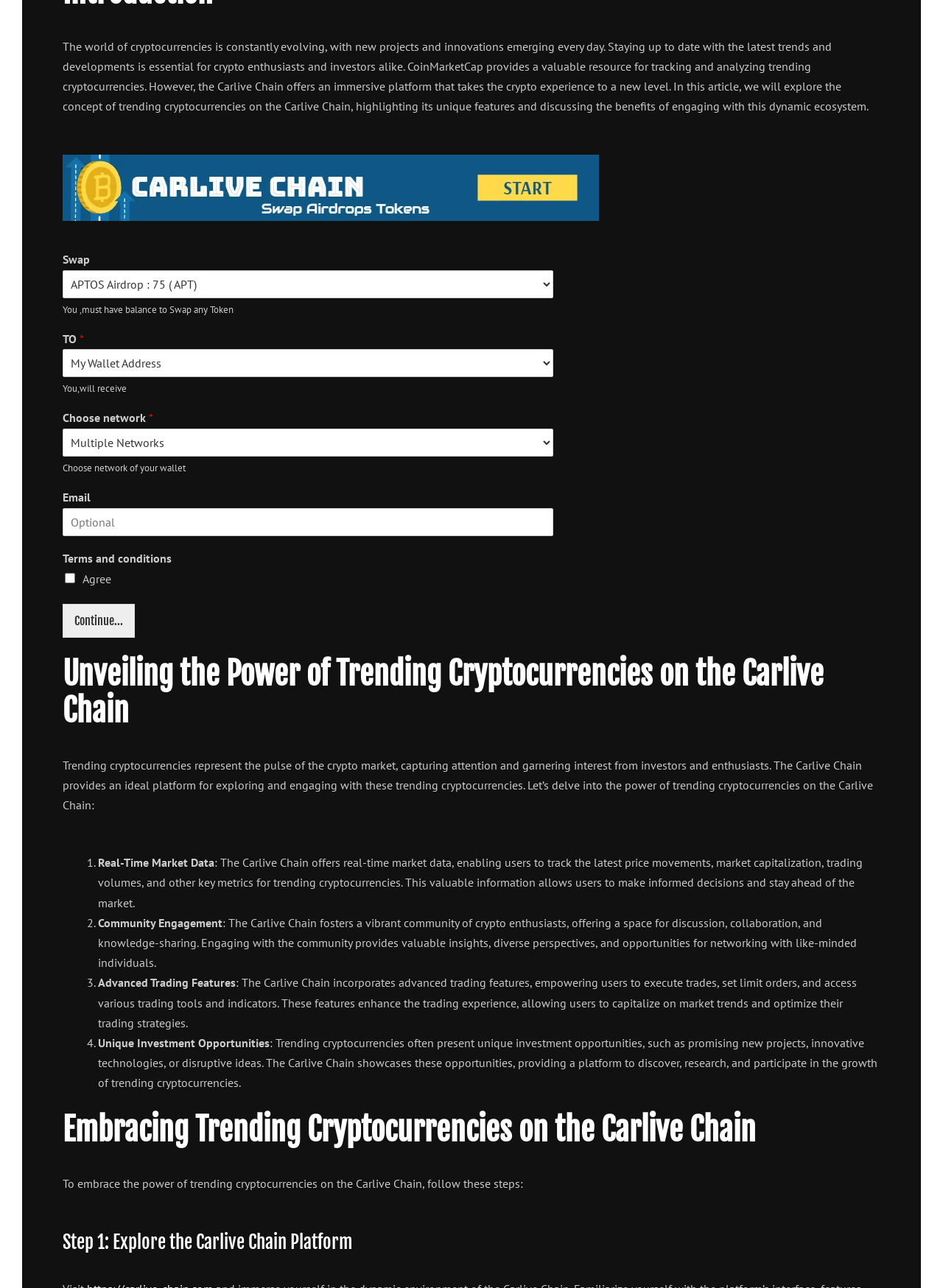Mark the bounding box of the element that matches the following description: "Continue...".

[0.066, 0.469, 0.143, 0.495]